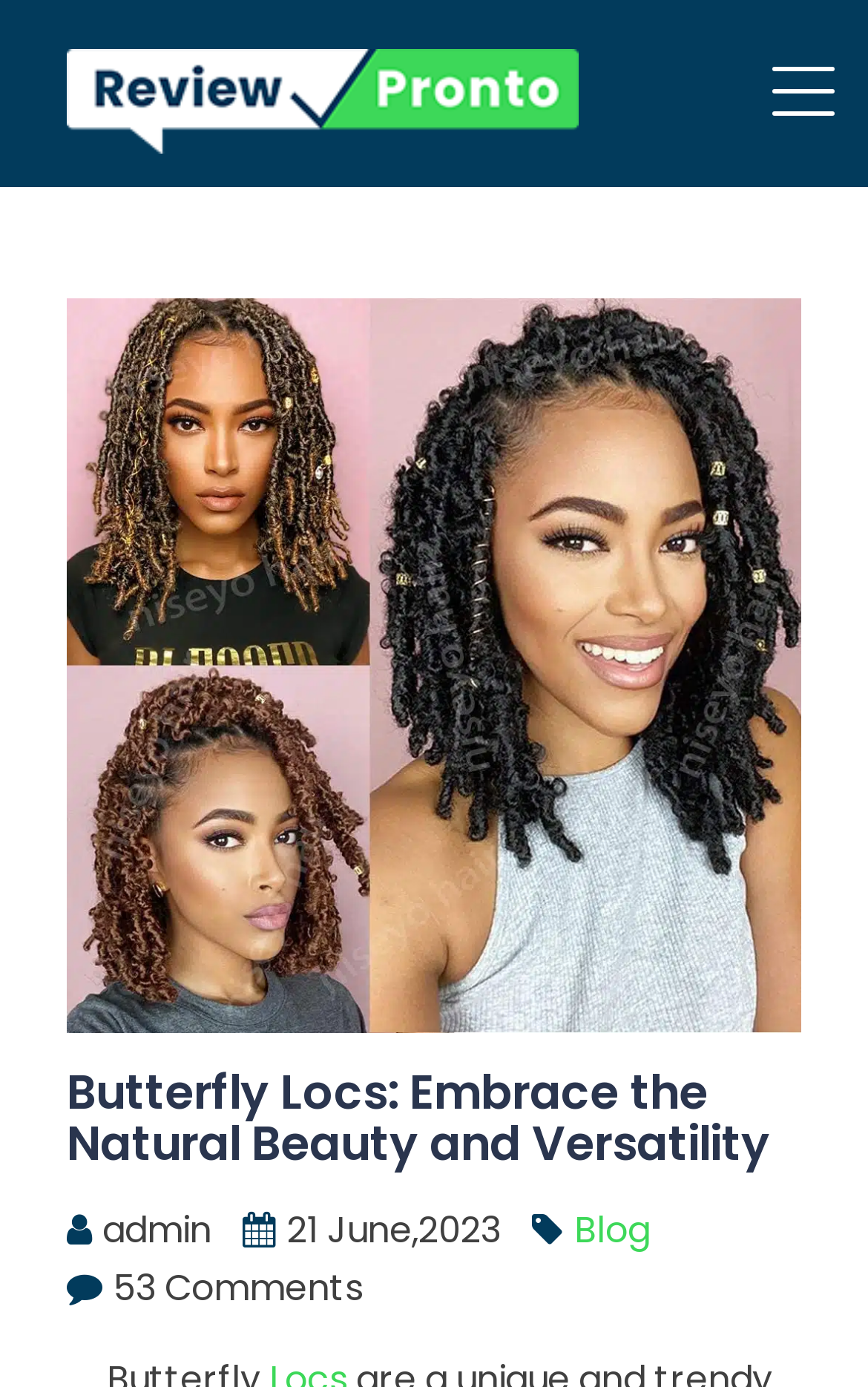Provide a comprehensive caption for the webpage.

The webpage is about Butterfly Locs, a unique and trendy hairstyle. At the top left, there is a link to "Review Pronto" accompanied by an image with the same name. On the top right, there is an empty link. Below the top section, a large image takes up most of the width, showcasing Butterfly Locs with the title "Butterfly Locs: Embrace the Natural Beauty and Versatility" written above it. 

The title is also a heading, indicating the main topic of the webpage. Underneath the image, there are several lines of text. On the left, there is the author's name "admin" and the publication date "21 June, 2023". On the right, there is a link to the "Blog" section and a note indicating "53 Comments" on the article.